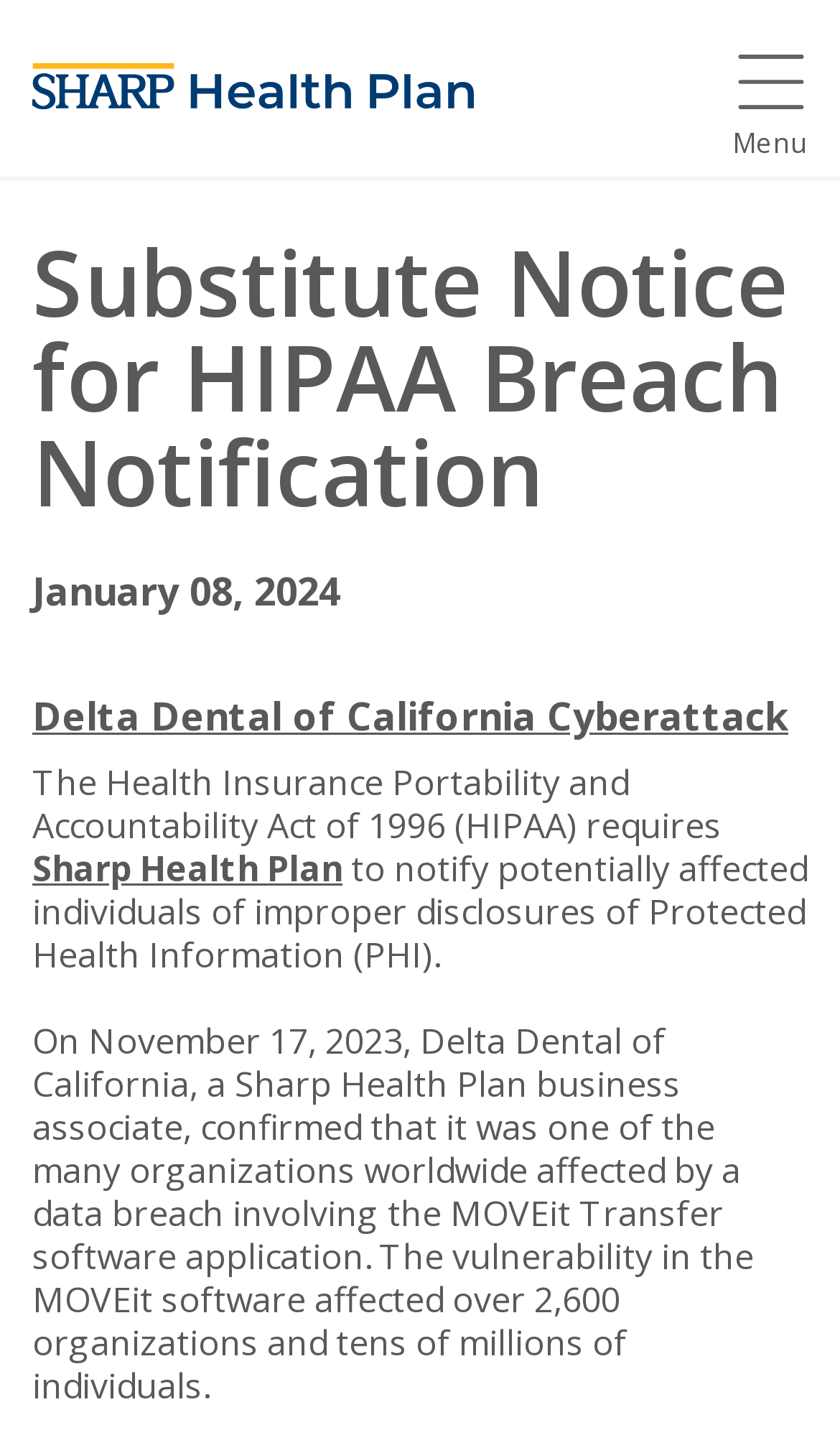Determine the bounding box coordinates for the HTML element mentioned in the following description: "Menu". The coordinates should be a list of four floats ranging from 0 to 1, represented as [left, top, right, bottom].

[0.872, 0.034, 0.962, 0.118]